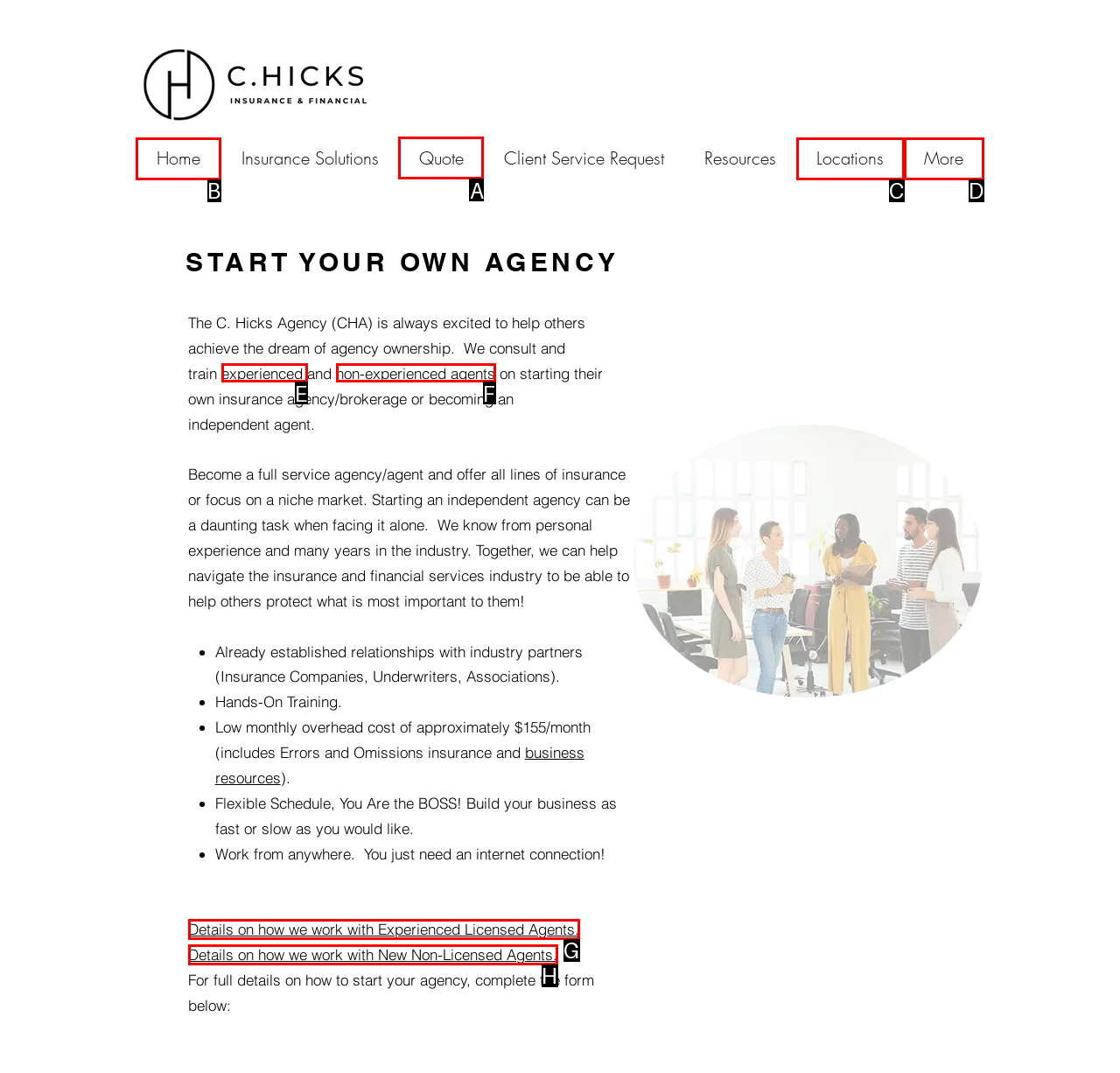For the instruction: Get a Quote, determine the appropriate UI element to click from the given options. Respond with the letter corresponding to the correct choice.

A